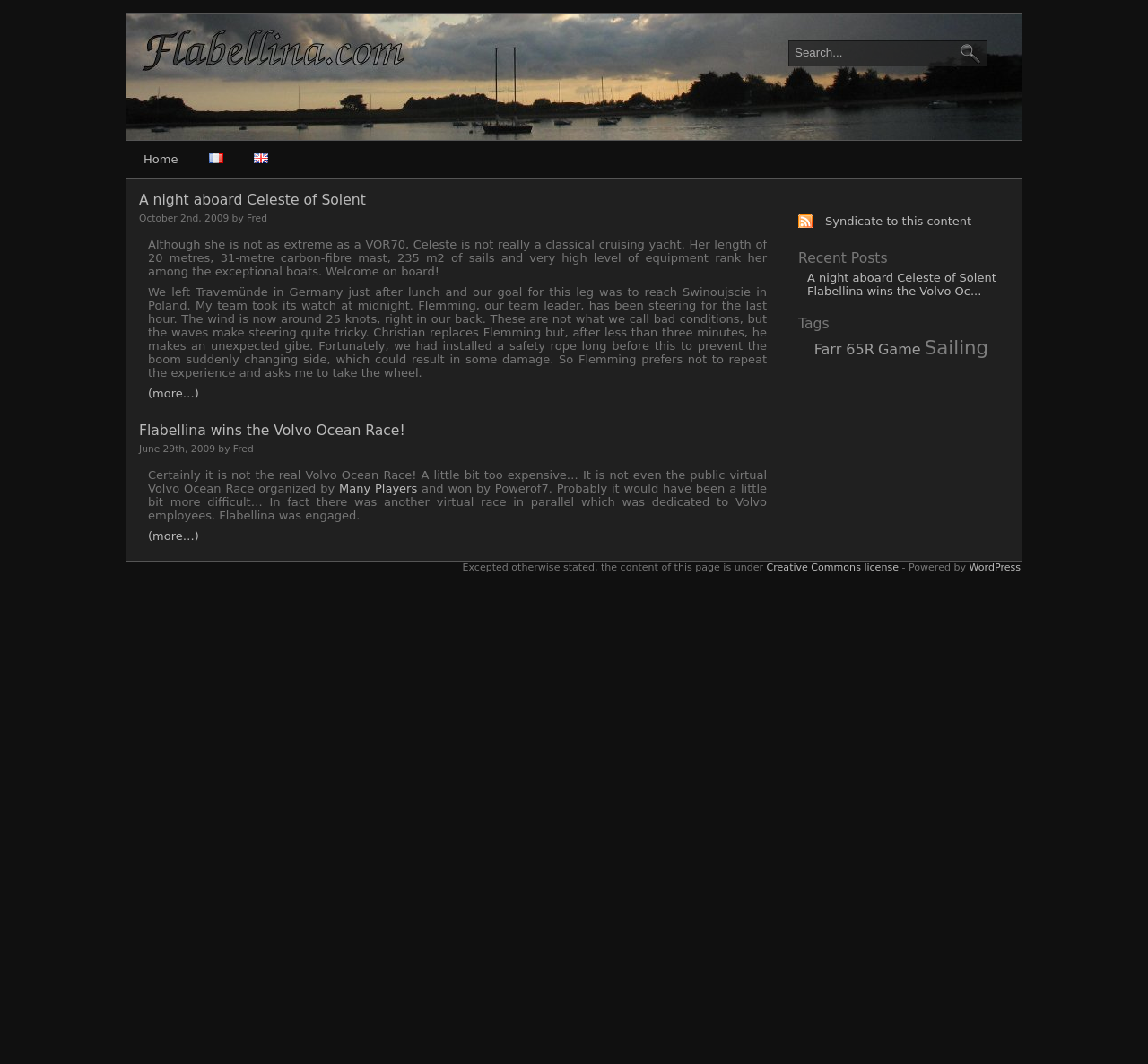Indicate the bounding box coordinates of the element that must be clicked to execute the instruction: "Search for something". The coordinates should be given as four float numbers between 0 and 1, i.e., [left, top, right, bottom].

[0.691, 0.042, 0.834, 0.056]